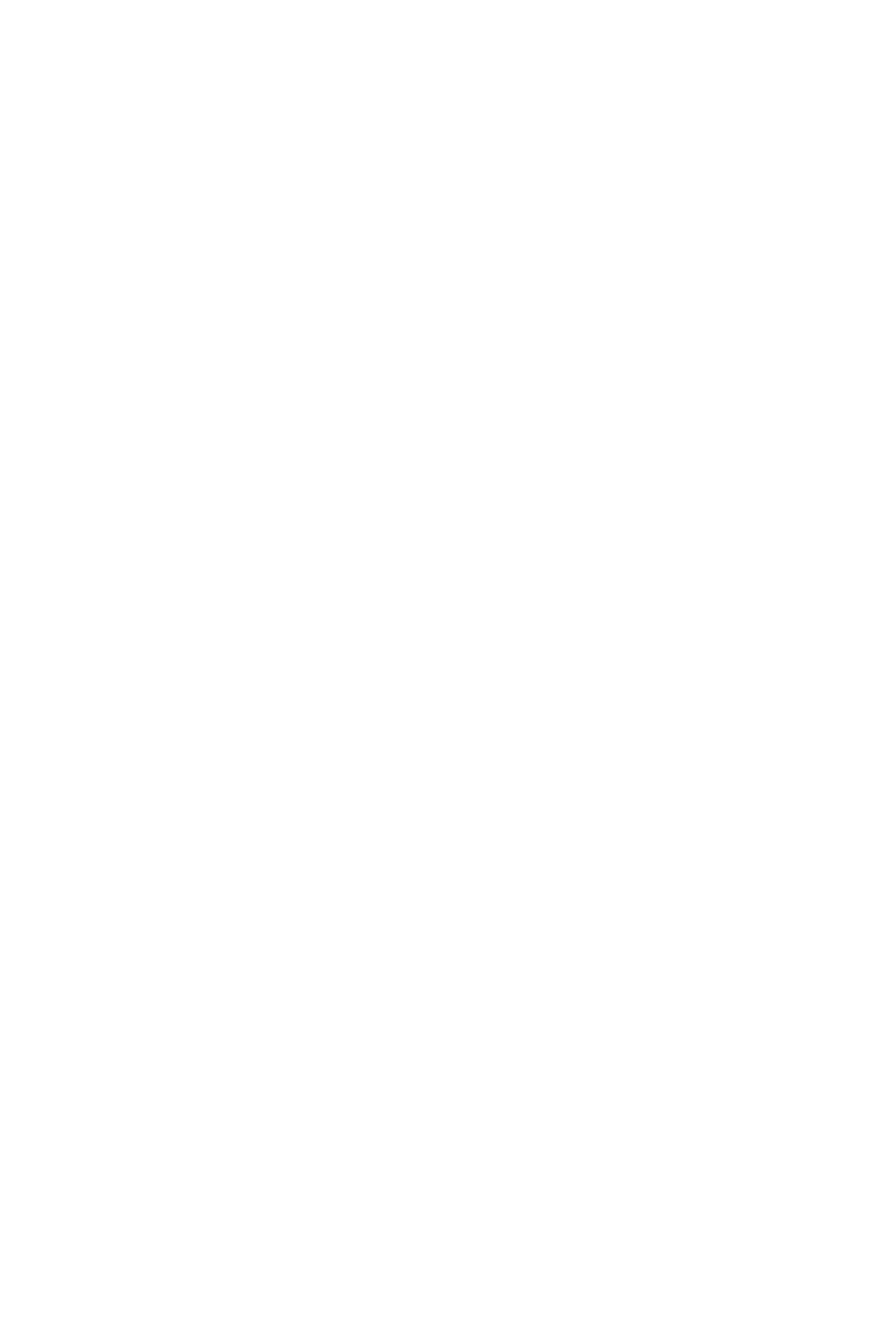Please identify the coordinates of the bounding box that should be clicked to fulfill this instruction: "Explore the Food & Drink section".

[0.051, 0.179, 0.269, 0.205]